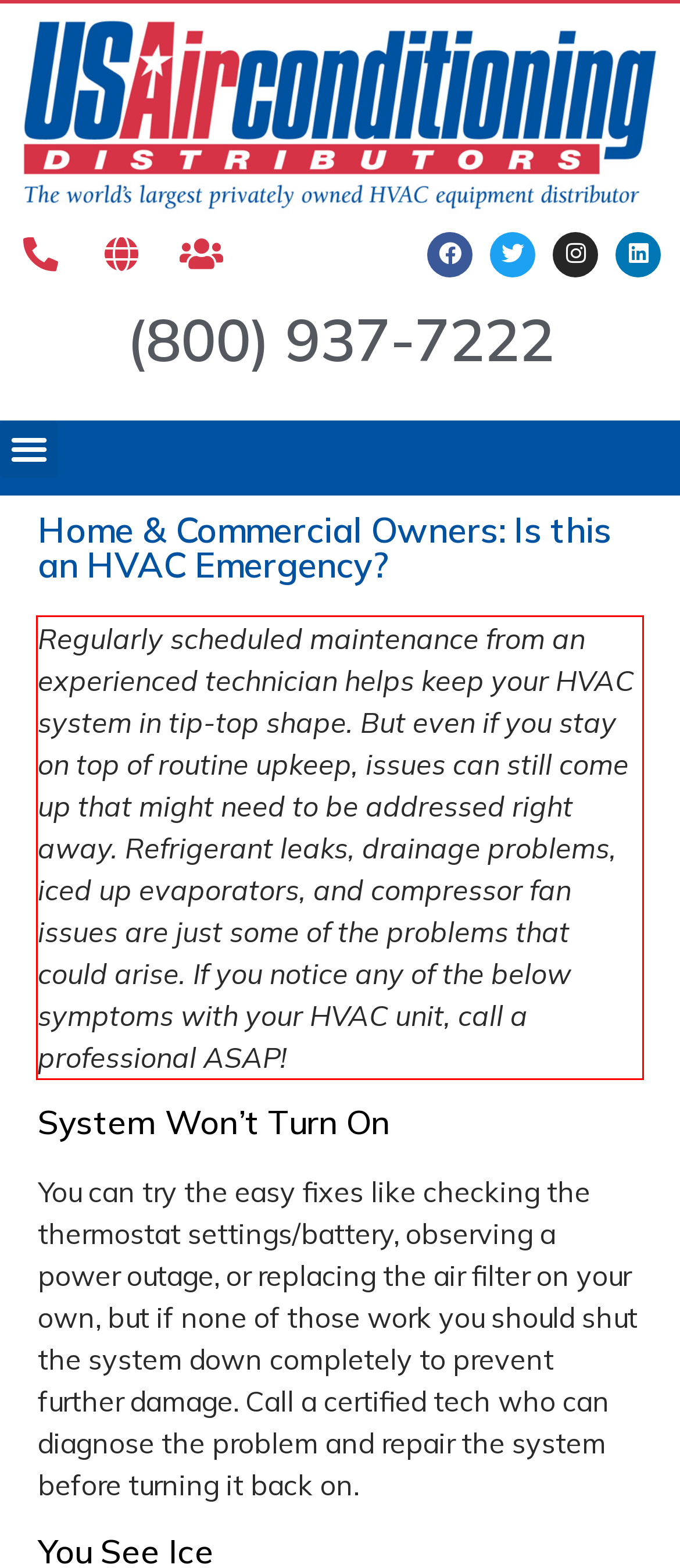Identify and transcribe the text content enclosed by the red bounding box in the given screenshot.

Regularly scheduled maintenance from an experienced technician helps keep your HVAC system in tip-top shape. But even if you stay on top of routine upkeep, issues can still come up that might need to be addressed right away. Refrigerant leaks, drainage problems, iced up evaporators, and compressor fan issues are just some of the problems that could arise. If you notice any of the below symptoms with your HVAC unit, call a professional ASAP!